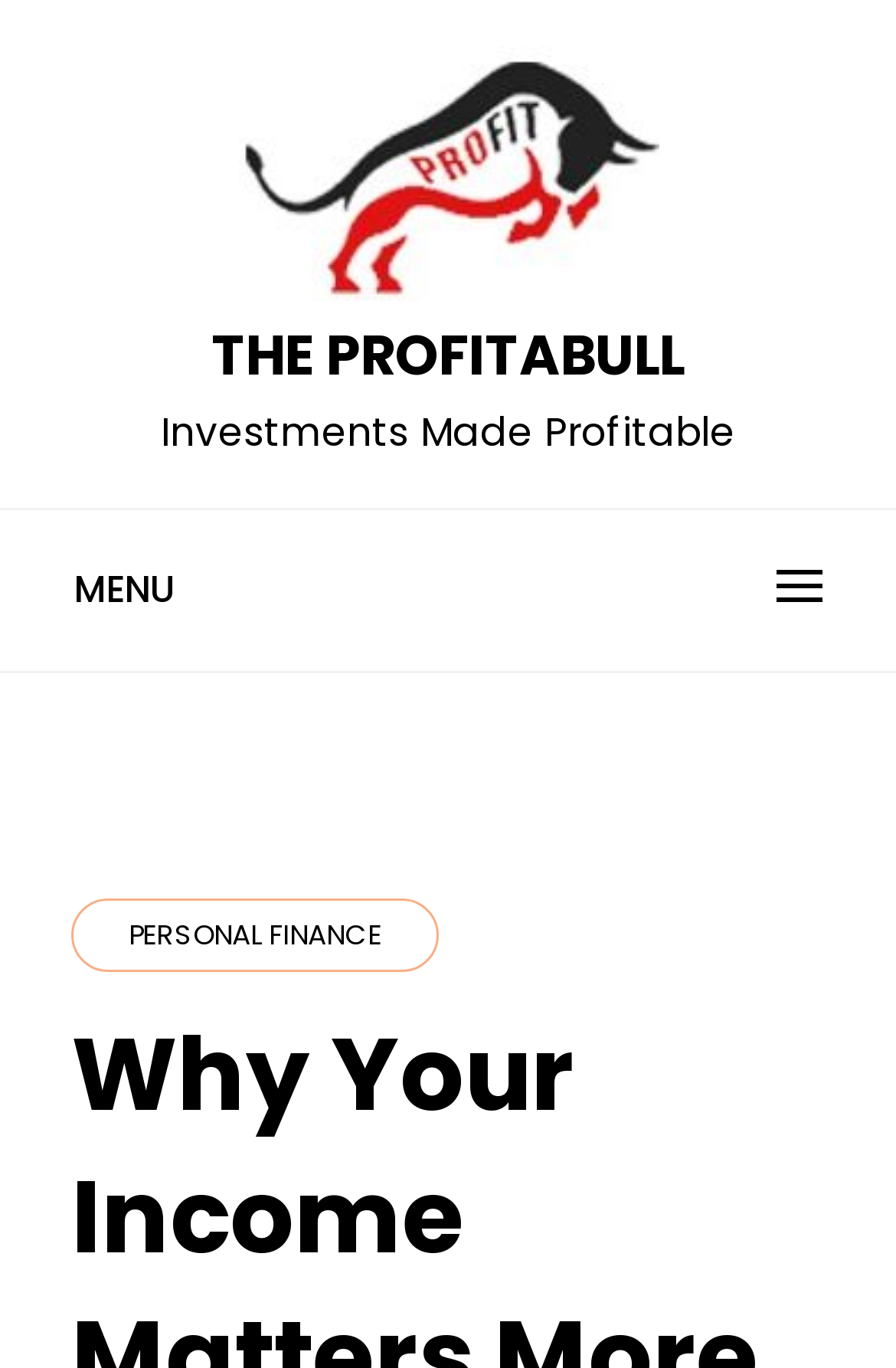Determine the bounding box for the UI element described here: "parent_node: THE PROFITABULL".

[0.265, 0.034, 0.735, 0.237]